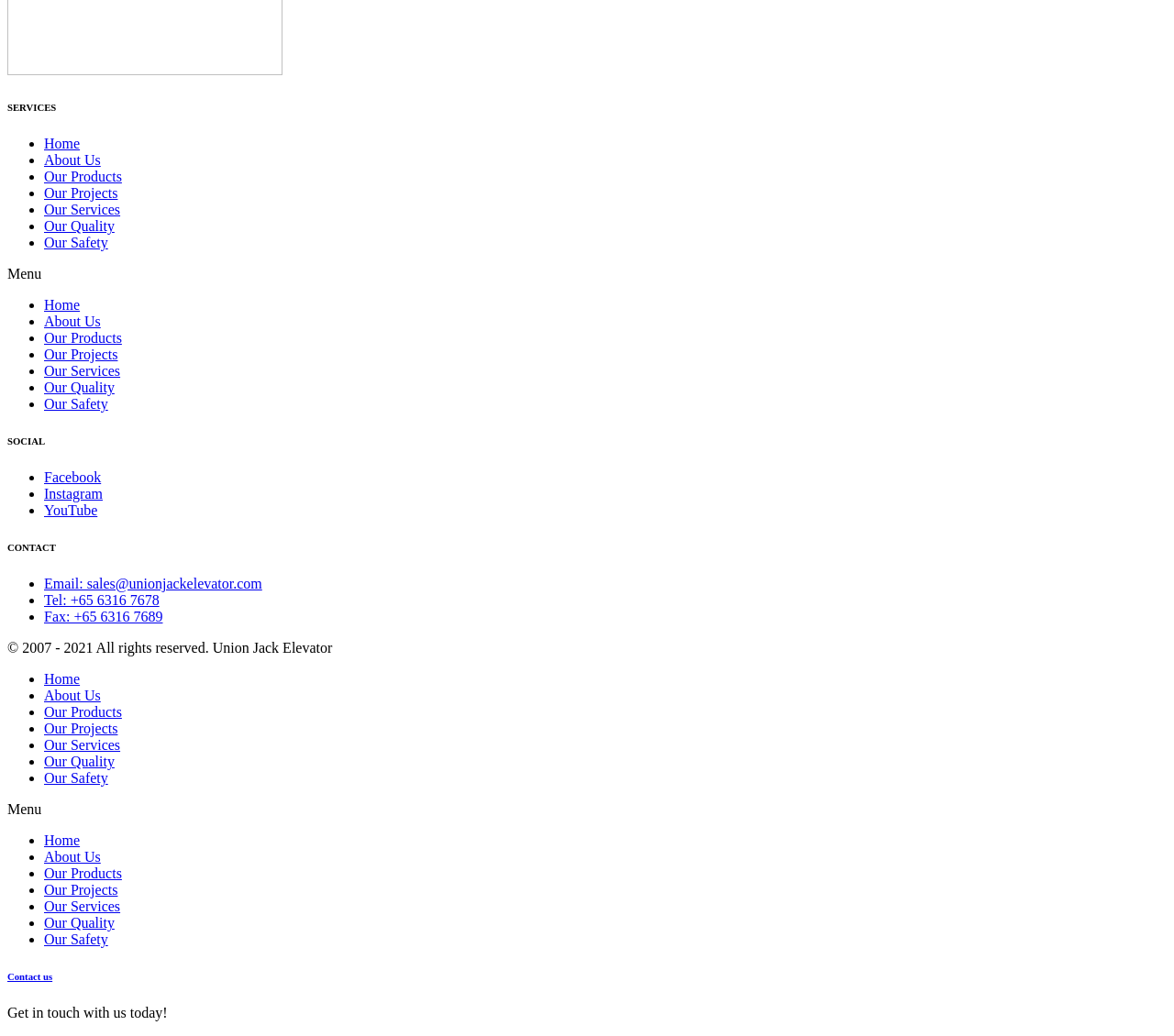What is the contact email?
Please use the visual content to give a single word or phrase answer.

sales@unionjackelevator.com